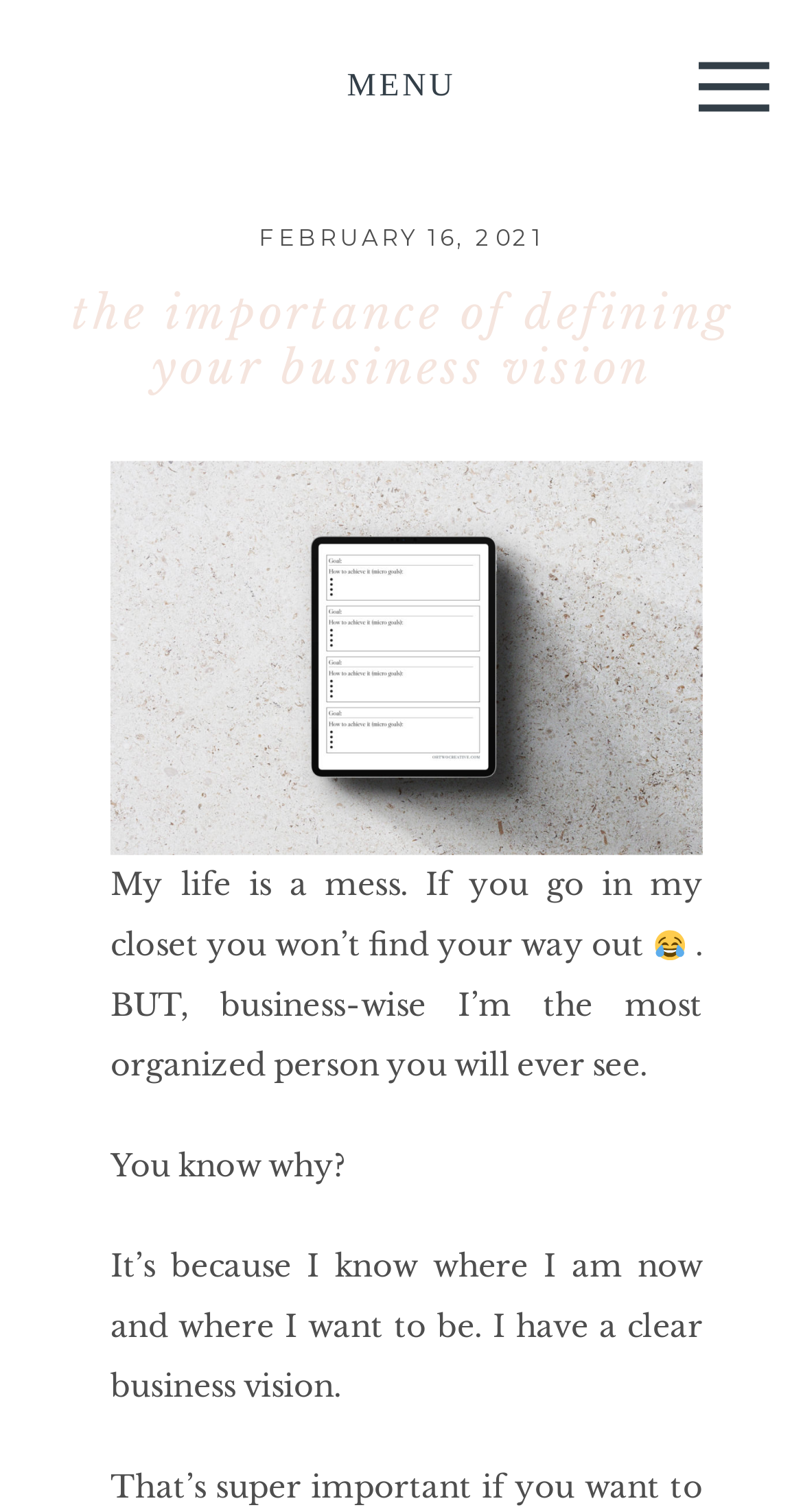Elaborate on the webpage's design and content in a detailed caption.

The webpage is about the importance of defining a business vision. At the top right corner, there is a link accompanied by an image. Below this, there is a menu heading labeled "MENU" and a date heading "FEBRUARY 16, 2021" positioned at the top center of the page. The main title "the importance of defining your business vision" is located below the date heading, spanning across the top section of the page.

On the left side of the page, there is a figure that takes up a significant portion of the page's height. To the right of the figure, there are four blocks of text. The first block of text reads "My life is a mess. If you go in my closet you won’t find your way out." Below this, there is an emoji image of a laughing face. The third block of text states "BUT, business-wise I’m the most organized person you will ever see." The fourth block of text is a question "You know why?" and the final block of text explains "It’s because I know where I am now and where I want to be. I have a clear business vision." These blocks of text are positioned vertically, one below the other, and are aligned to the left side of the page.